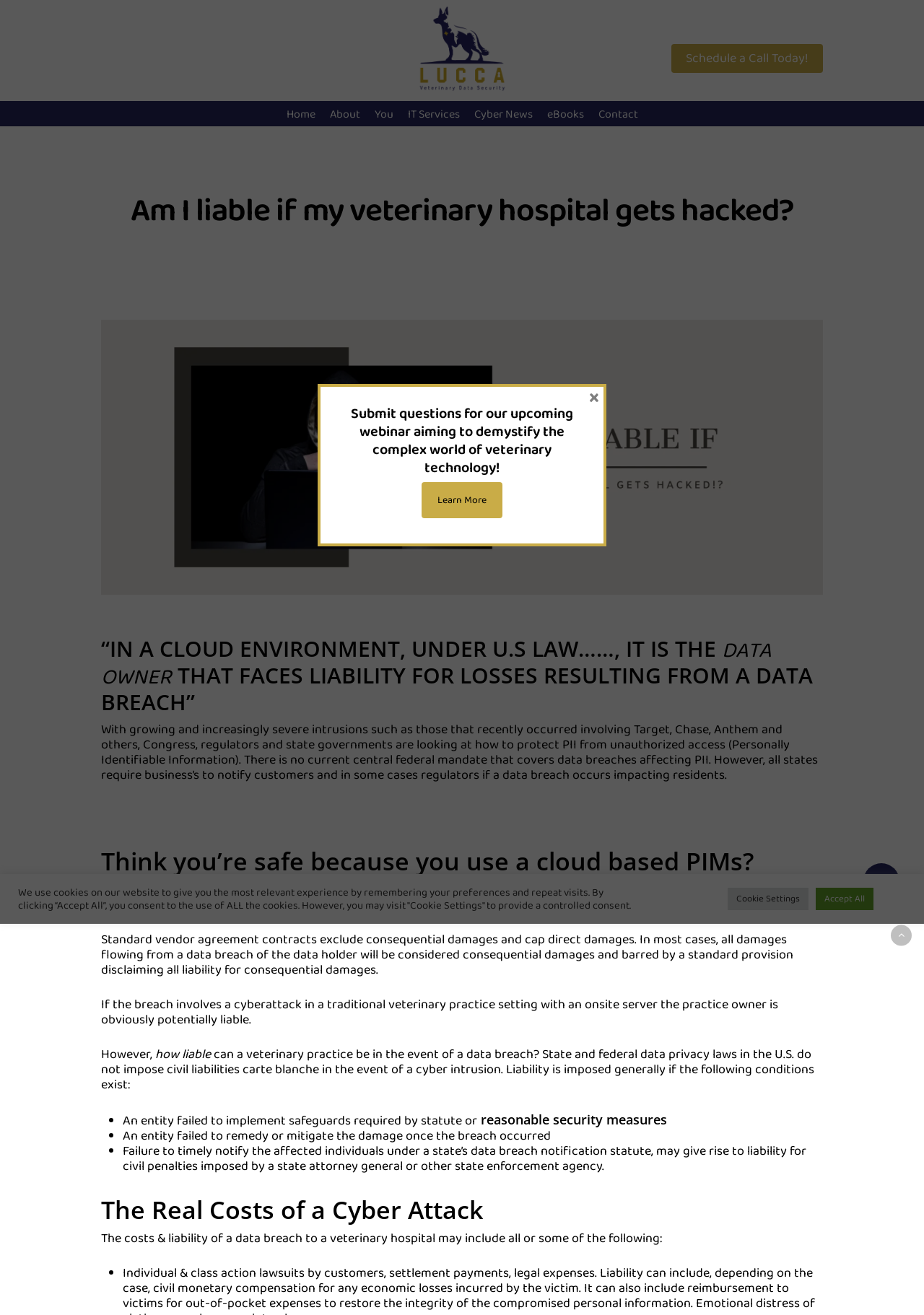What is the name of the company that designed and managed the website?
Using the details shown in the screenshot, provide a comprehensive answer to the question.

I found the answer by looking at the link element 'ViziSites' which is located at the bottom of the webpage, indicating that it is the company that designed and managed the website.